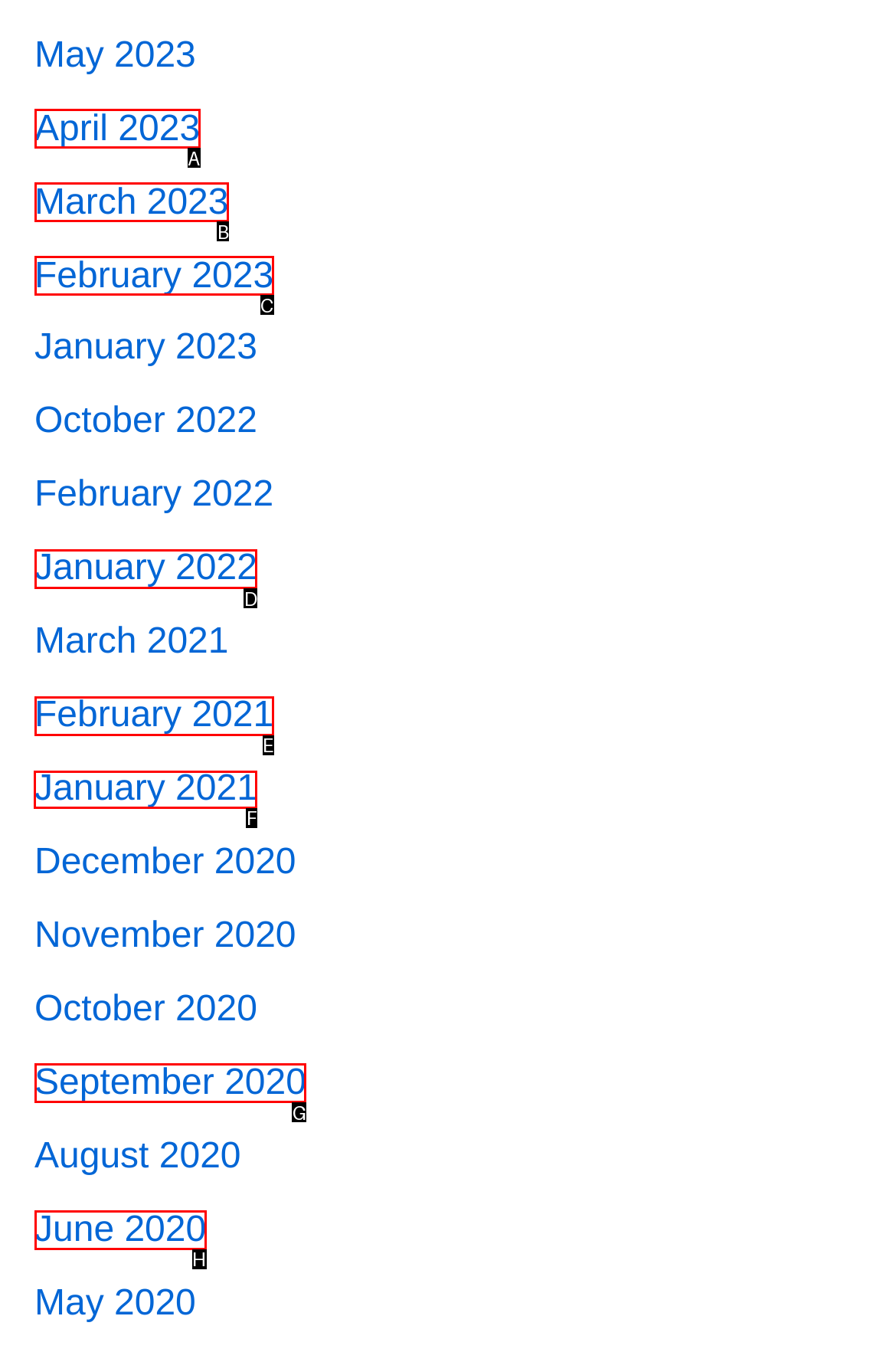Tell me which one HTML element I should click to complete the following task: view January 2021 Answer with the option's letter from the given choices directly.

F